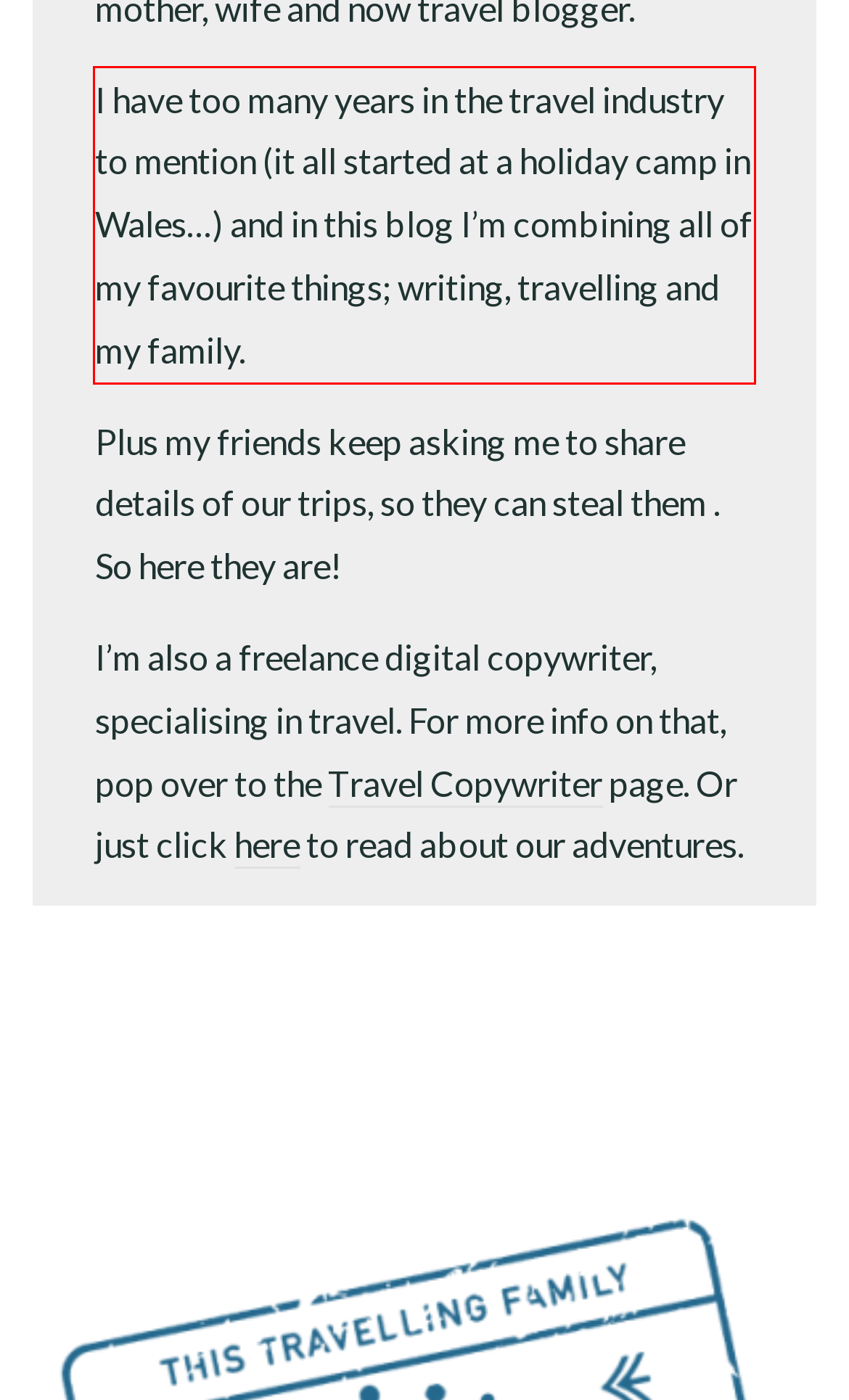Review the webpage screenshot provided, and perform OCR to extract the text from the red bounding box.

I have too many years in the travel industry to mention (it all started at a holiday camp in Wales…) and in this blog I’m combining all of my favourite things; writing, travelling and my family.